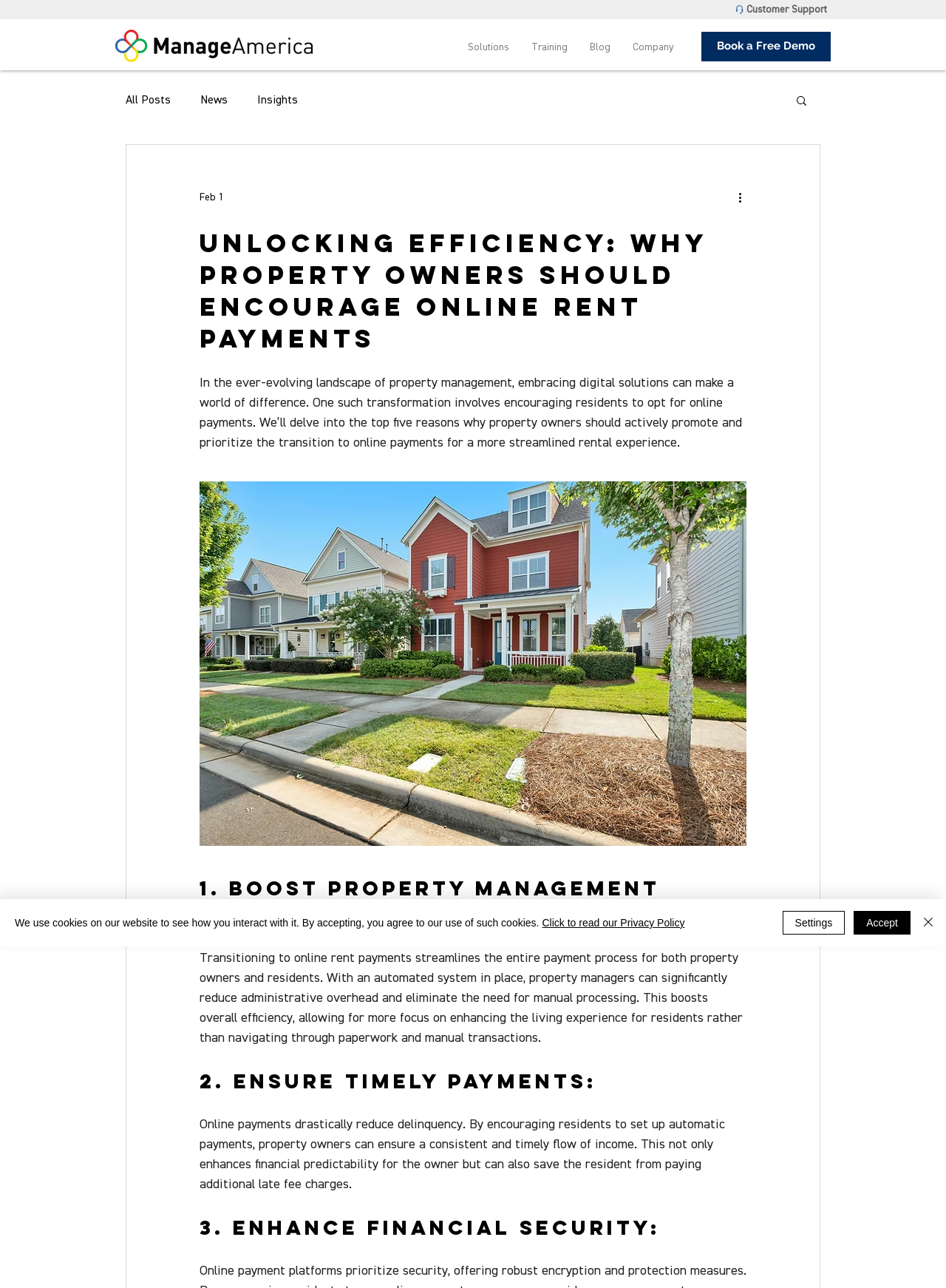Offer an in-depth caption of the entire webpage.

The webpage is focused on the topic of online rent payments for property owners, with the main title "Unlocking Efficiency: Why Property Owners Should Encourage Online Rent Payments" prominently displayed at the top. 

At the top right corner, there is a customer support link and a logo image of ManageAmerica REBRAND. Below the logo, there is a navigation menu with links to "Solutions", "Training", "Blog", and "Company". 

On the right side of the navigation menu, there is a "Book a Free Demo" button. Below the navigation menu, there is a blog section with links to "All Posts", "News", and "Insights". A search button is located at the top right corner of the blog section.

The main content of the webpage is divided into sections, each with a heading and a descriptive paragraph. The first section has the title "Unlocking Efficiency: Why Property Owners Should Encourage Online Rent Payments" and describes the benefits of online payments for property owners. 

The subsequent sections are numbered, with titles such as "1. Boost Property Management Efficiency", "2. Ensure Timely Payments", and "3. Enhance Financial Security". Each section provides a detailed explanation of the benefits of online rent payments.

At the bottom of the webpage, there is a cookie alert notification that informs users about the website's use of cookies and provides links to the privacy policy and settings.